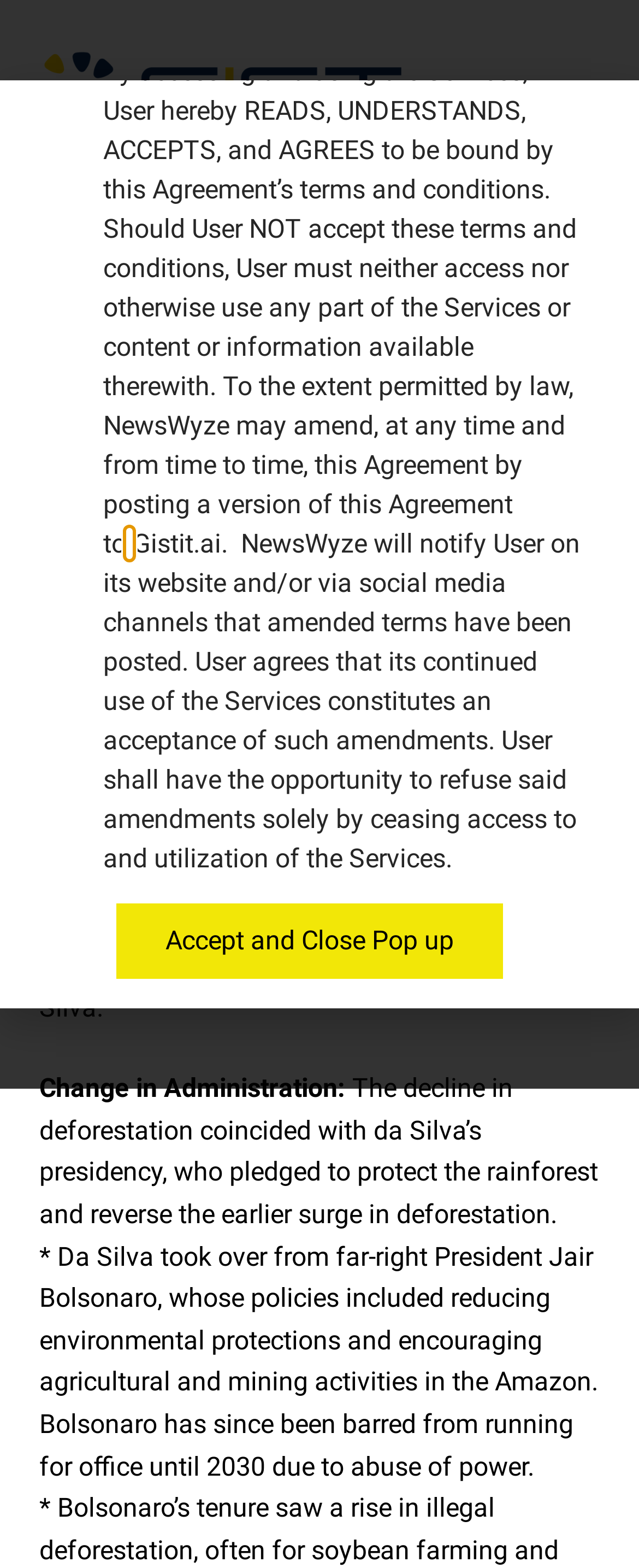What is the name of the president mentioned in the article?
Analyze the screenshot and provide a detailed answer to the question.

I found the answer by reading the article content, specifically the sentence 'Brazil’s national government reports a 34% drop in Amazon deforestation rates in the first half of this year, compared to 2022, under the new administration of President Luiz Inácio Lula da Silva.'